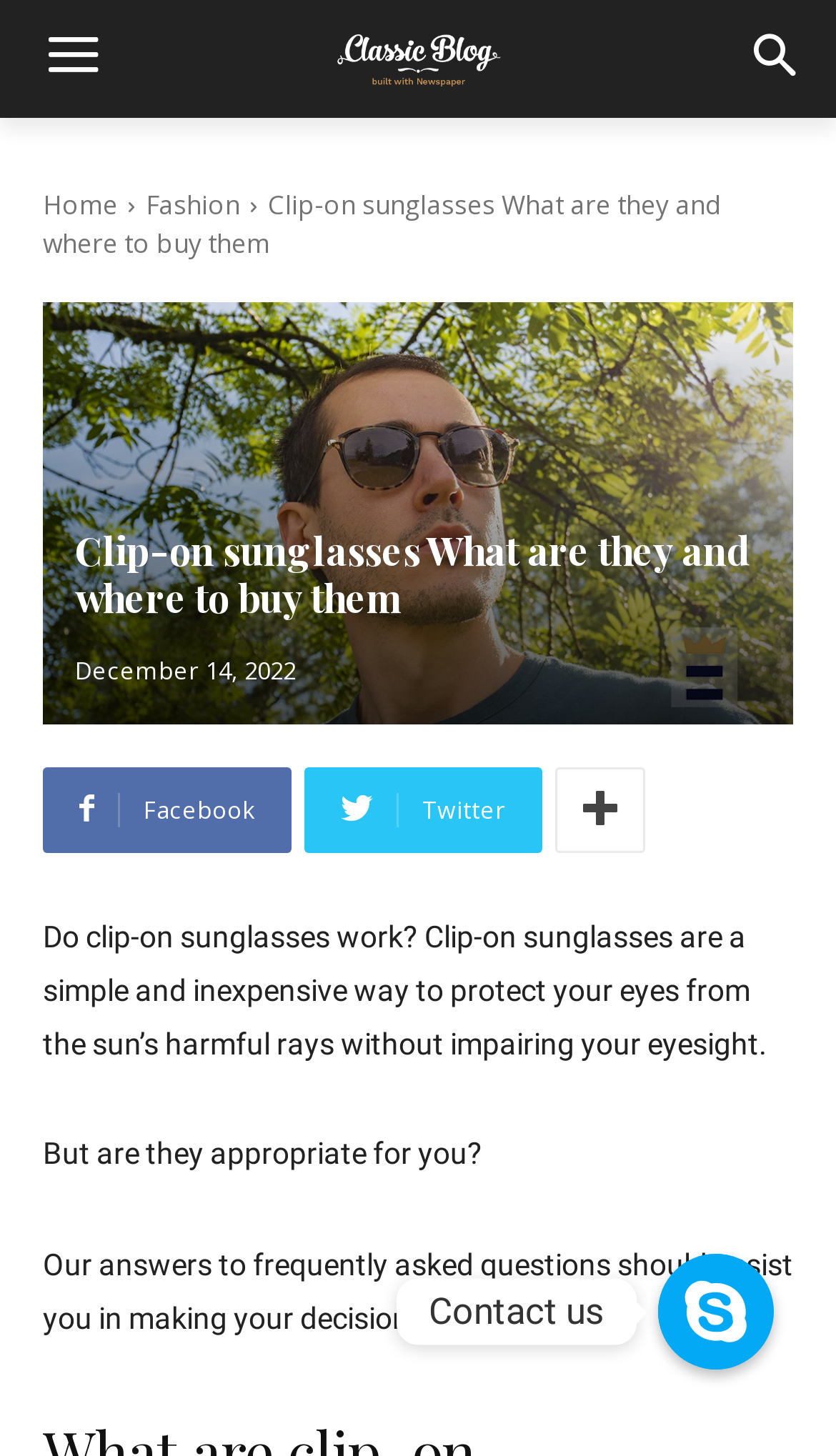How many social media links are present?
Based on the image content, provide your answer in one word or a short phrase.

3